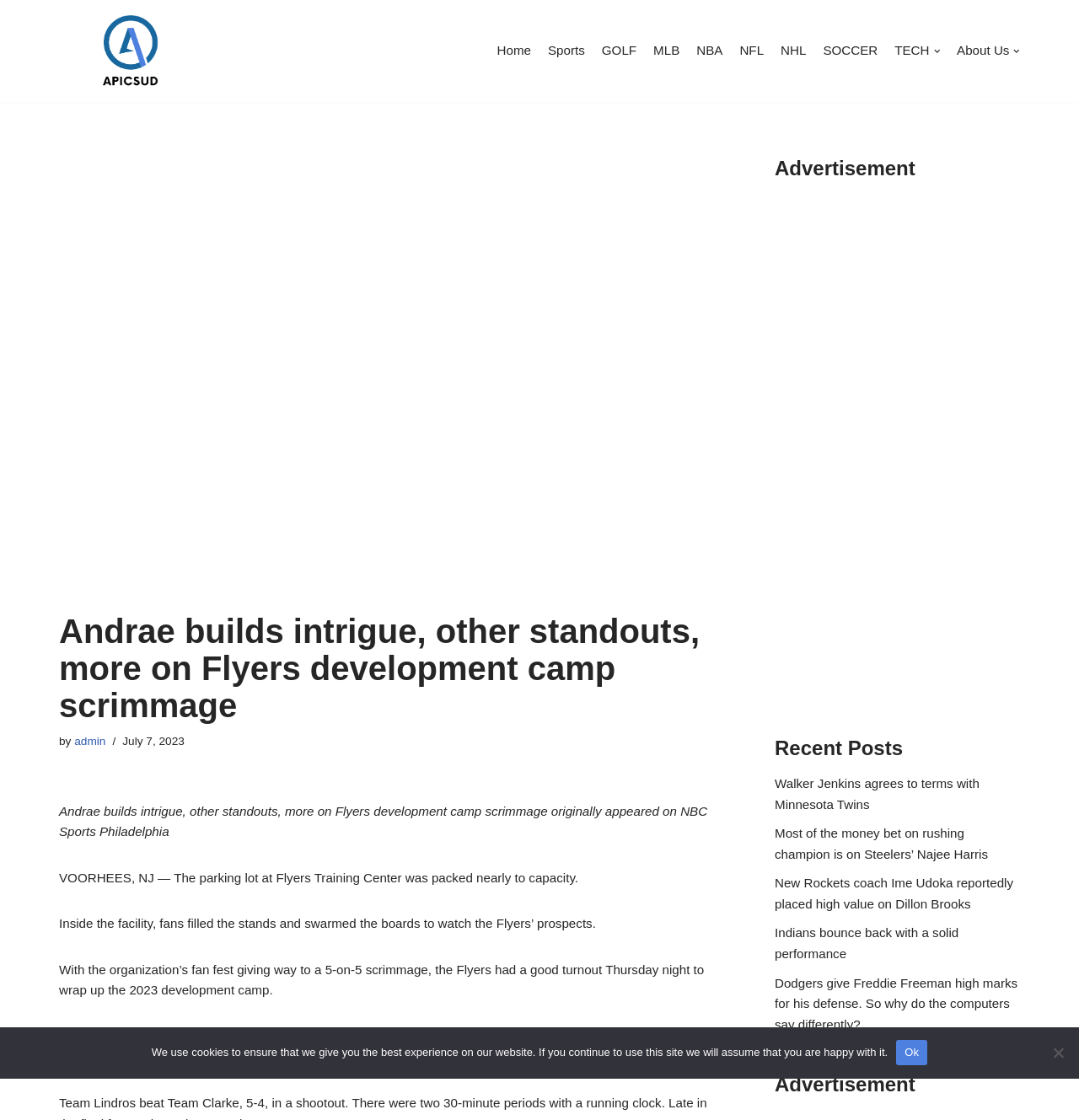Please locate the clickable area by providing the bounding box coordinates to follow this instruction: "Click on the 'Sports' link".

[0.491, 0.036, 0.527, 0.055]